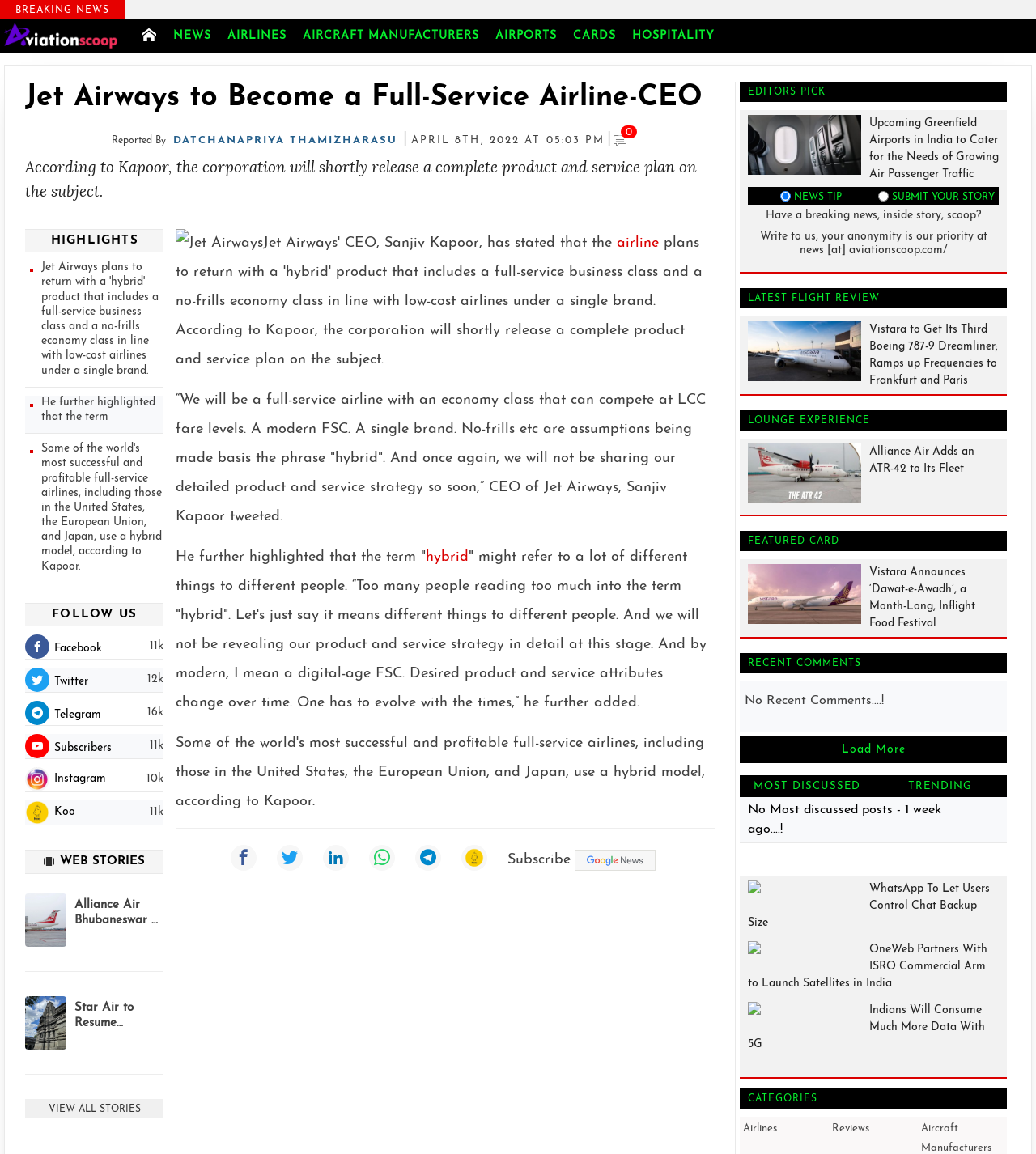Identify the bounding box coordinates of the clickable section necessary to follow the following instruction: "Read the article 'Jet Airways to Become a Full-Service Airline-CEO'". The coordinates should be presented as four float numbers from 0 to 1, i.e., [left, top, right, bottom].

[0.024, 0.071, 0.69, 0.106]